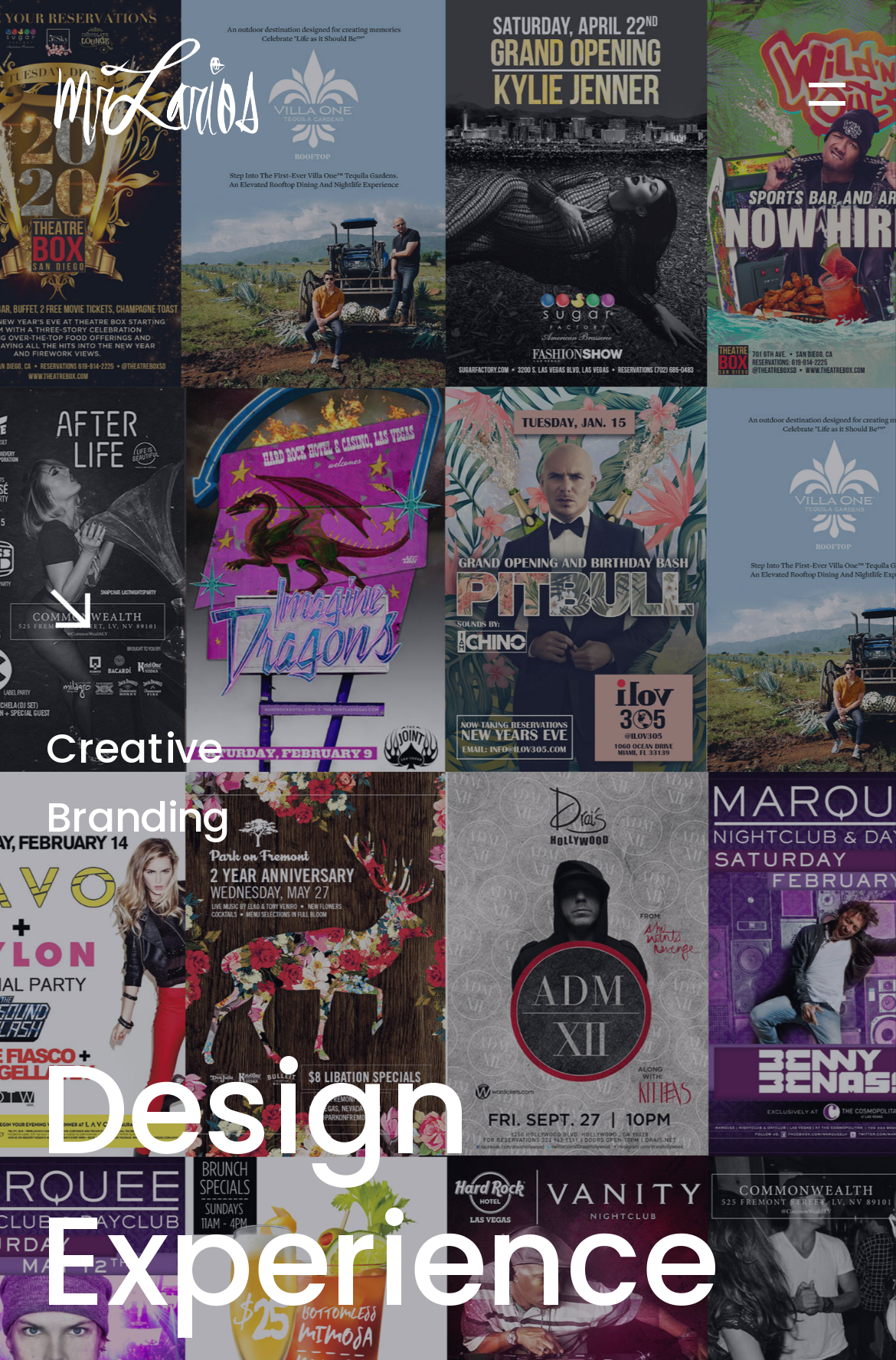Determine the bounding box coordinates of the UI element that matches the following description: "Portfolio". The coordinates should be four float numbers between 0 and 1 in the format [left, top, right, bottom].

[0.272, 0.426, 0.728, 0.516]